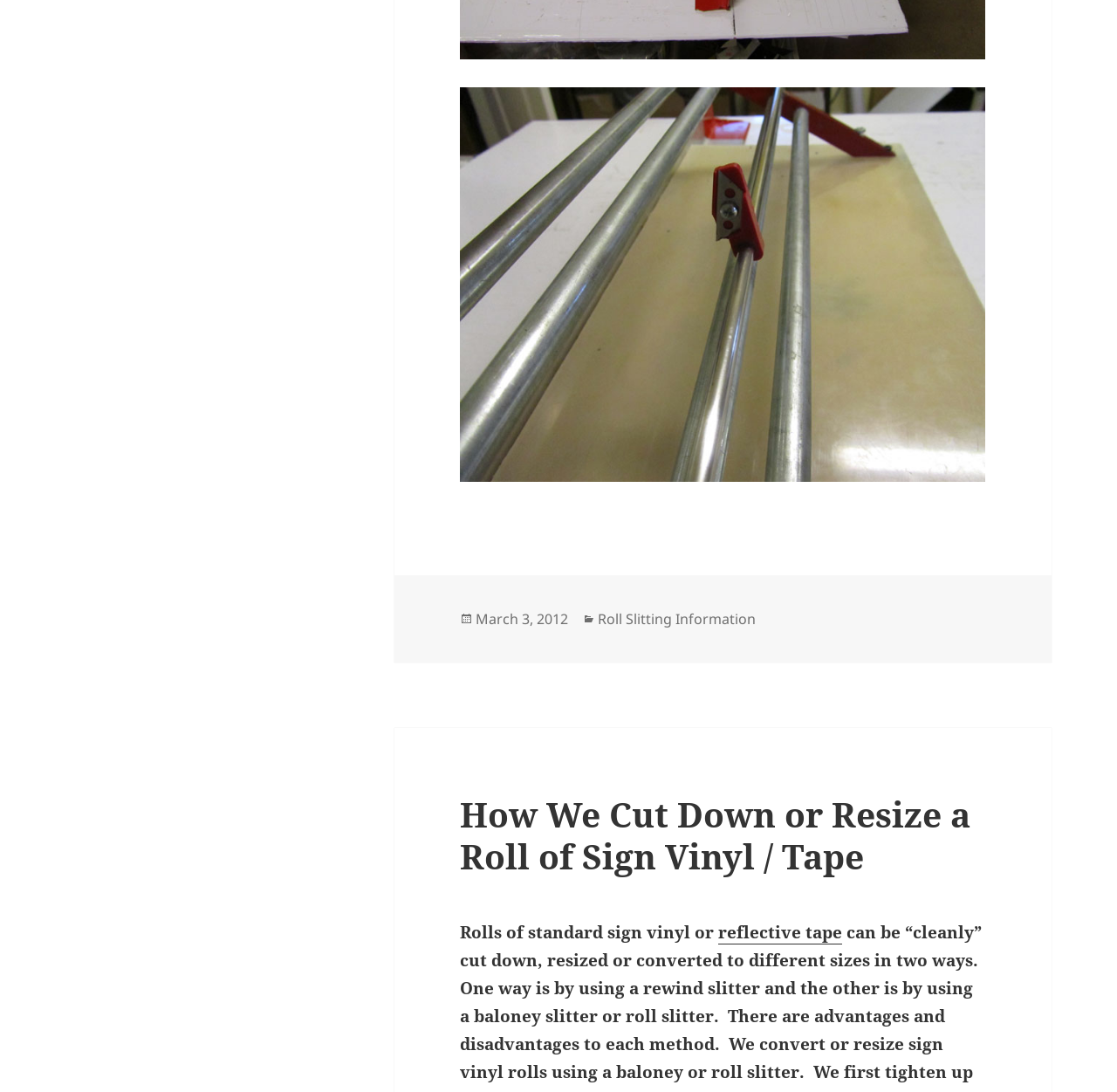Determine the bounding box coordinates (top-left x, top-left y, bottom-right x, bottom-right y) of the UI element described in the following text: Roll Slitting Information

[0.535, 0.558, 0.677, 0.576]